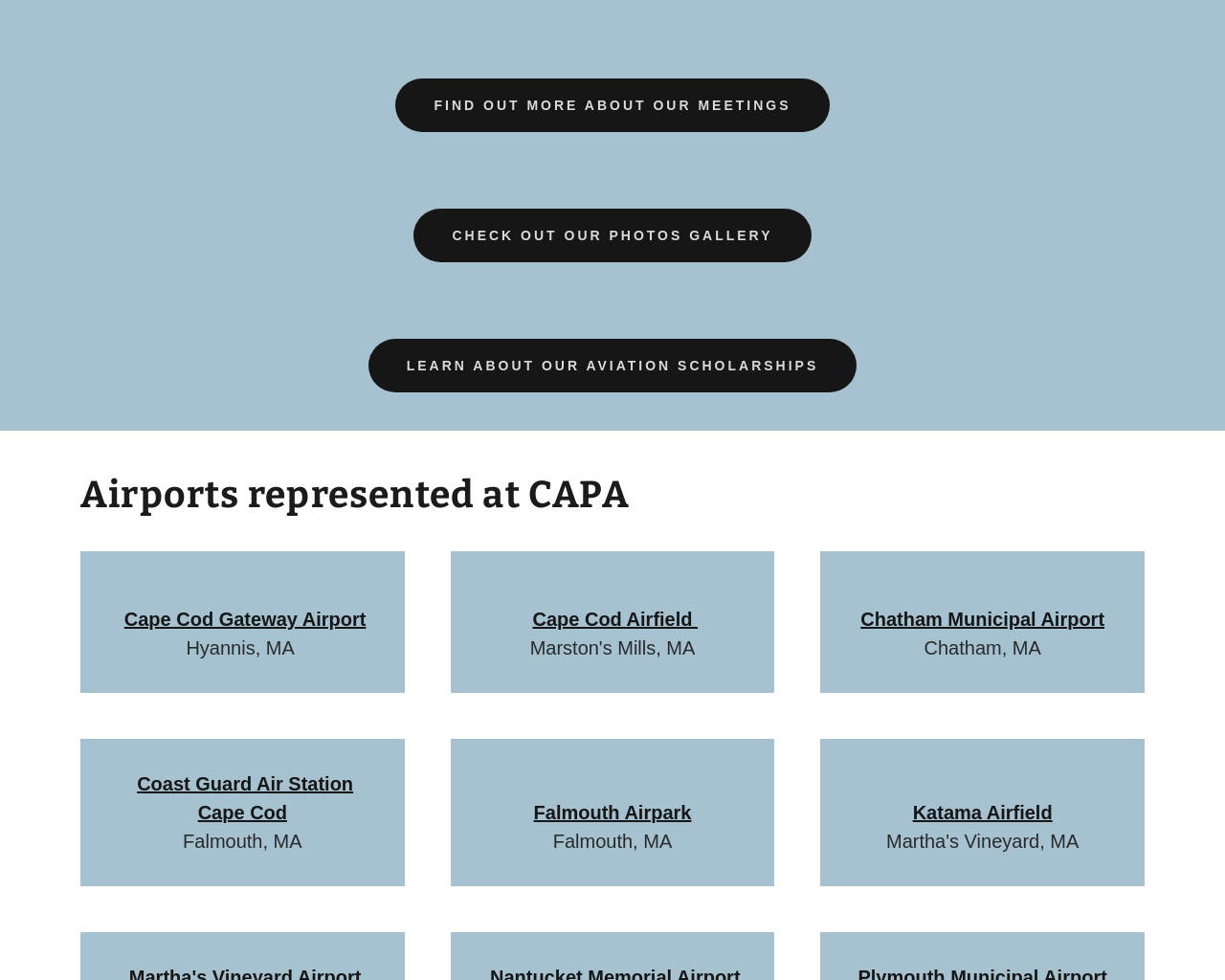How many airports are listed?
Look at the image and construct a detailed response to the question.

By examining the links and static text elements, I can see that there are five airports listed: Cape Cod Gateway Airport, Cape Cod Airfield, Chatham Municipal Airport, Coast Guard Air Station Cape Cod, and Falmouth Airpark.